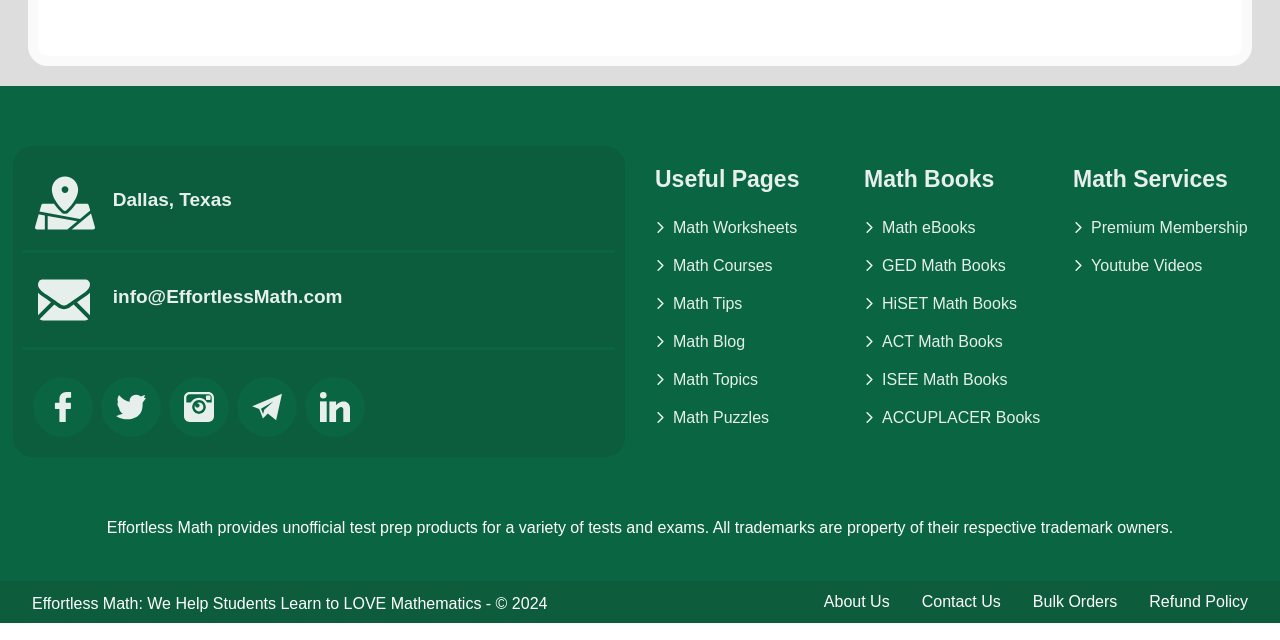Using the provided element description, identify the bounding box coordinates as (top-left x, top-left y, bottom-right x, bottom-right y). Ensure all values are between 0 and 1. Description: aria-label="Instagram"

[0.132, 0.589, 0.179, 0.682]